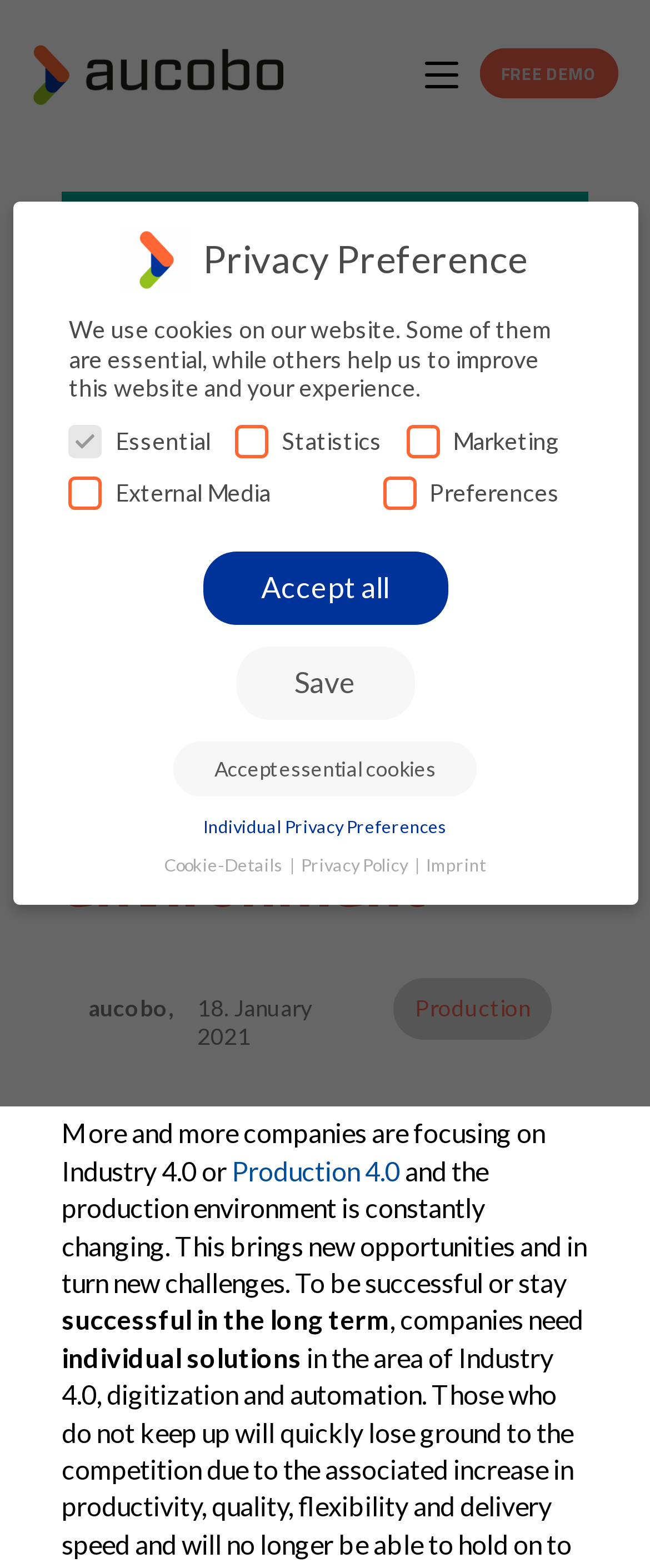Examine the image and give a thorough answer to the following question:
What is the topic of the article on the webpage?

The topic of the article on the webpage is 'Industry 4.0', which can be inferred from the text that mentions 'Industry 4.0 or Production 4.0' and discusses the need for individual solutions in this area.